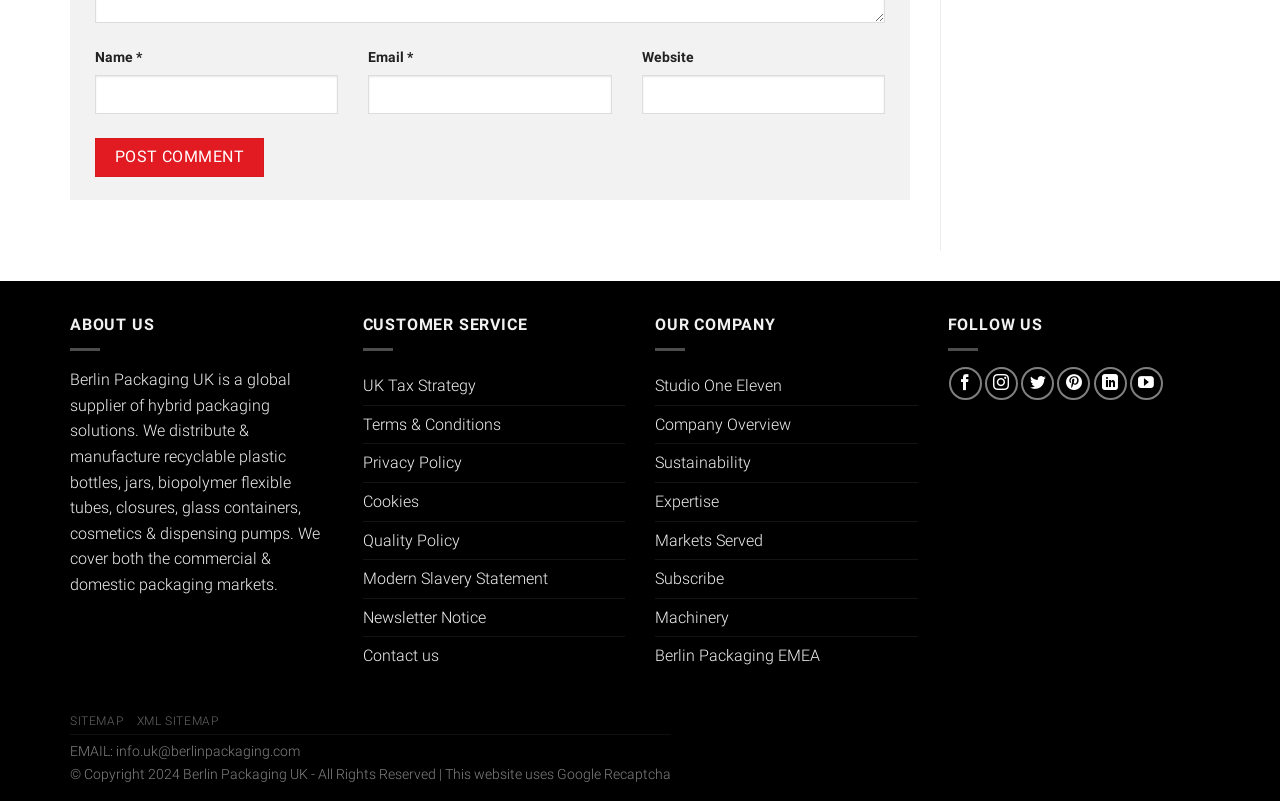How many social media platforms are listed?
Please answer the question with a single word or phrase, referencing the image.

6